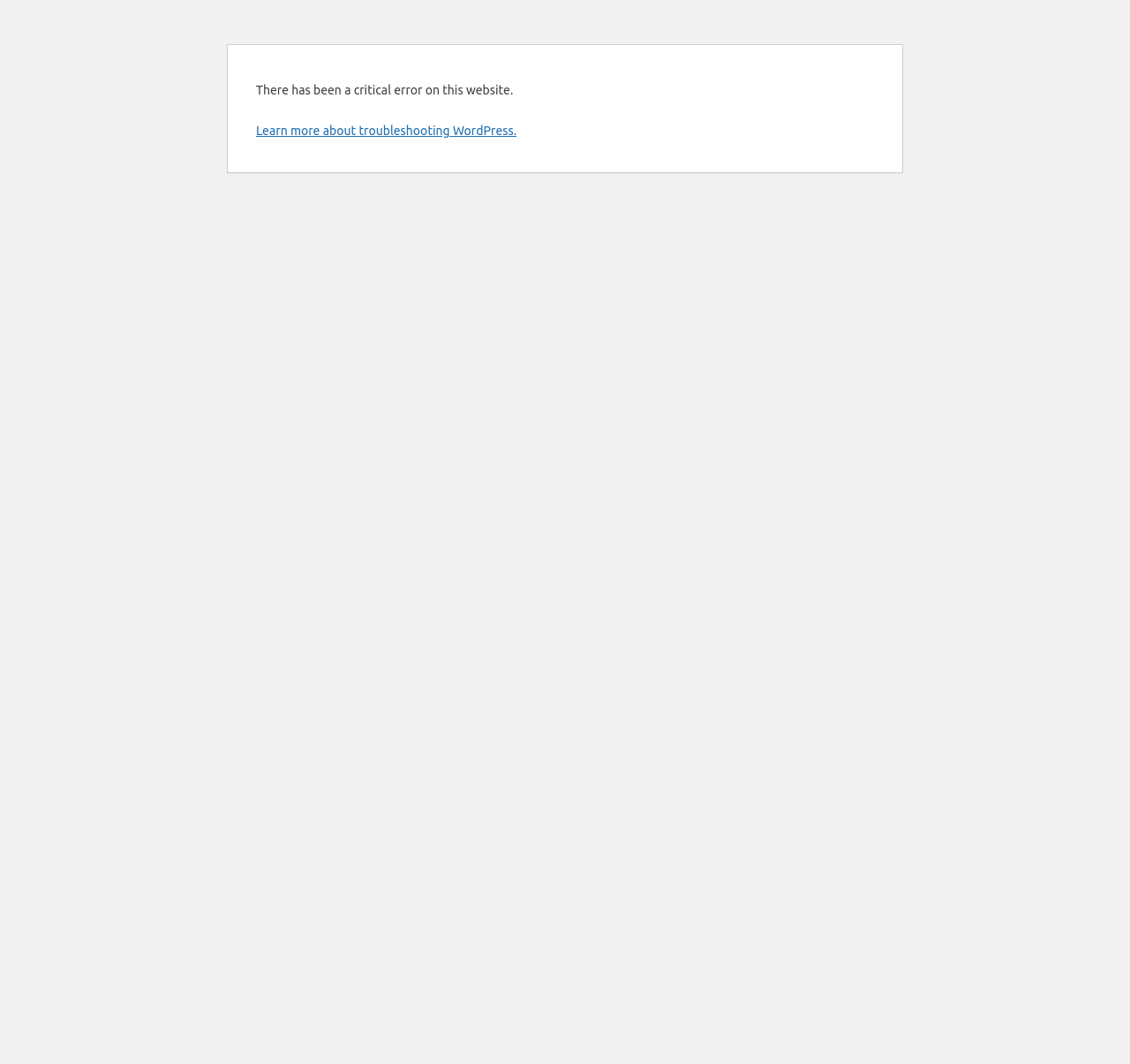Find and provide the bounding box coordinates for the UI element described with: "Learn more about troubleshooting WordPress.".

[0.227, 0.116, 0.457, 0.129]